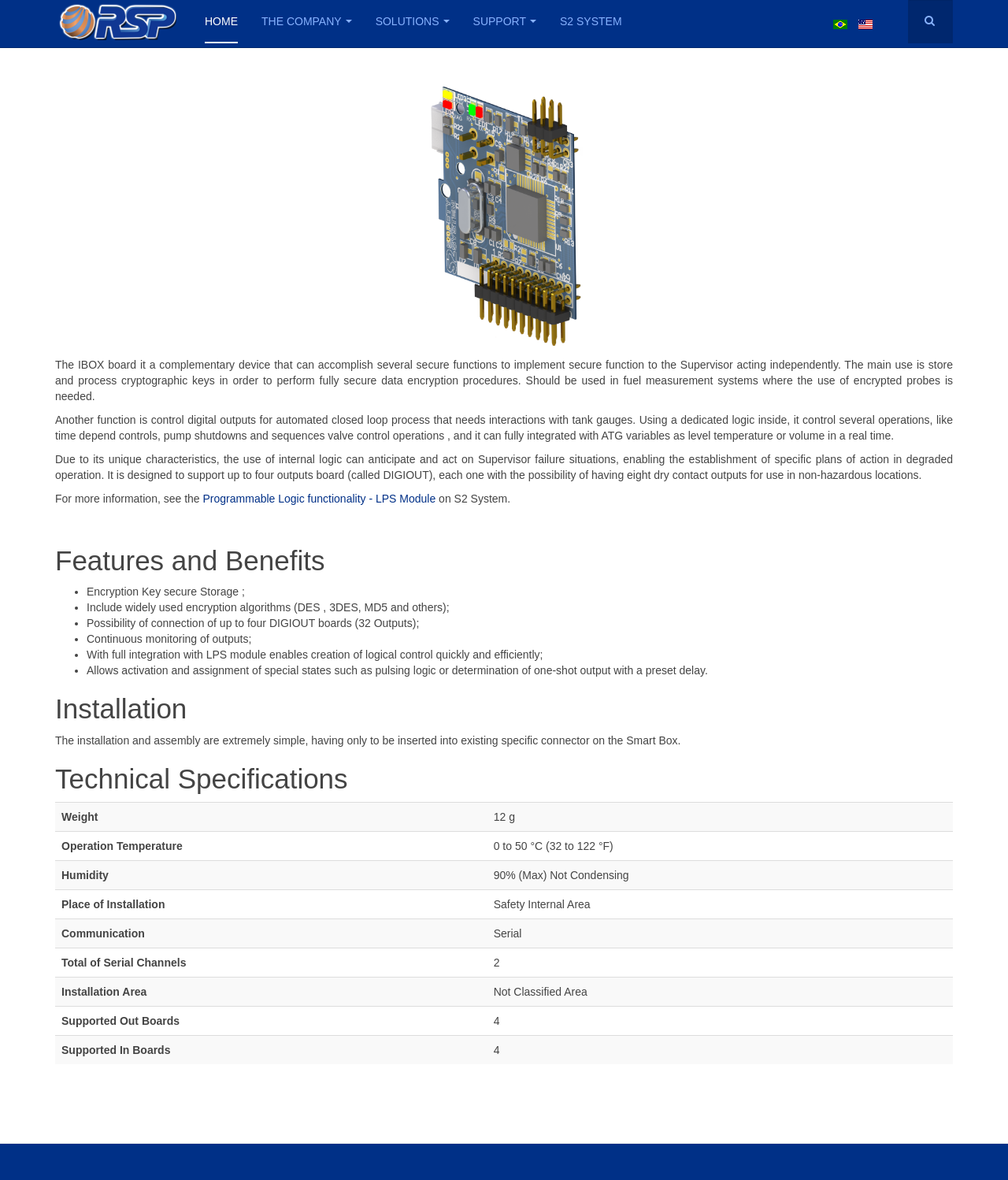What is the purpose of the IBOX board in fuel measurement systems?
Kindly give a detailed and elaborate answer to the question.

The IBOX board is used in fuel measurement systems where the use of encrypted probes is needed, and it can store and process cryptographic keys in order to perform fully secure data encryption procedures.